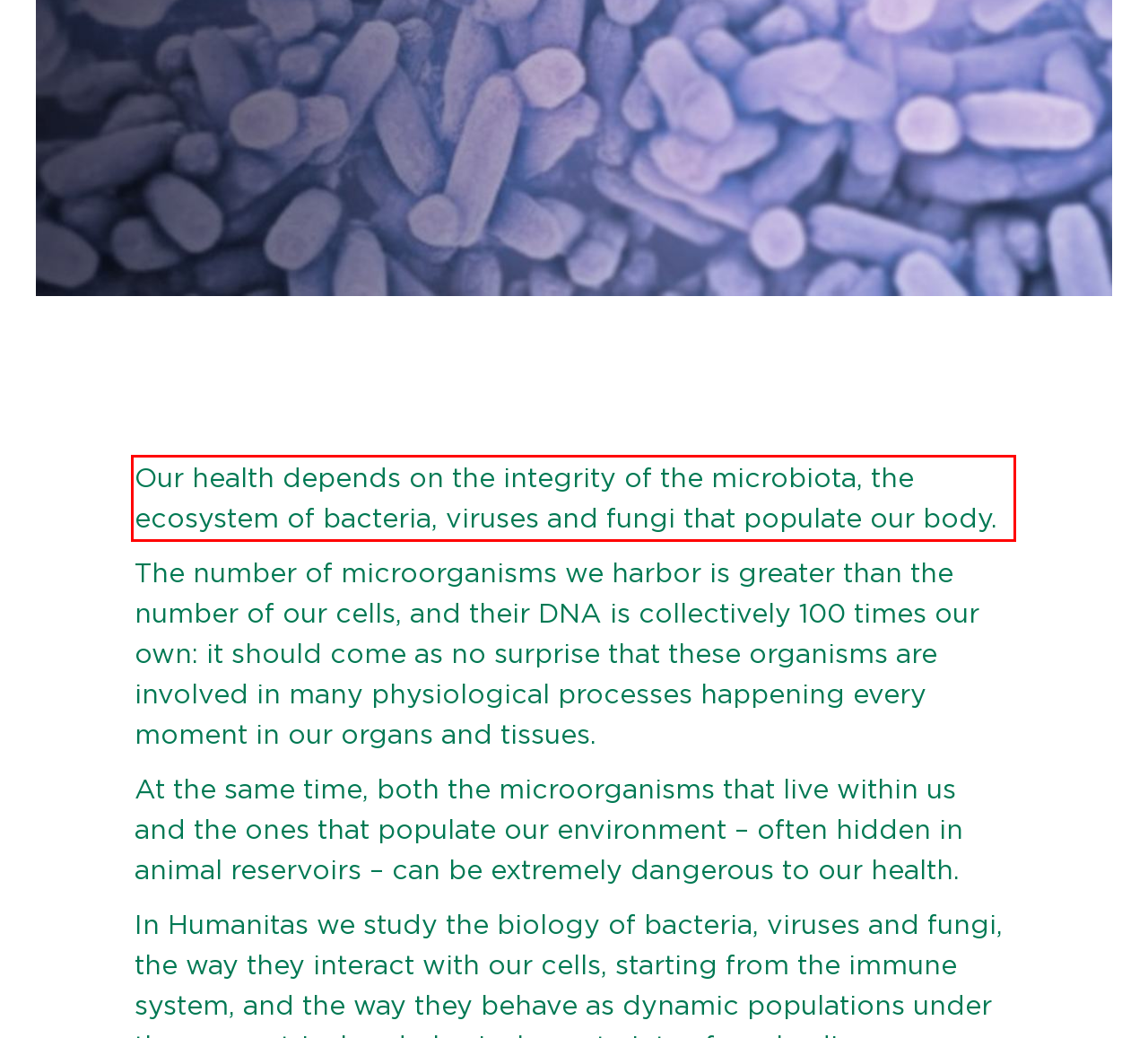You have a screenshot of a webpage where a UI element is enclosed in a red rectangle. Perform OCR to capture the text inside this red rectangle.

Our health depends on the integrity of the microbiota, the ecosystem of bacteria, viruses and fungi that populate our body.